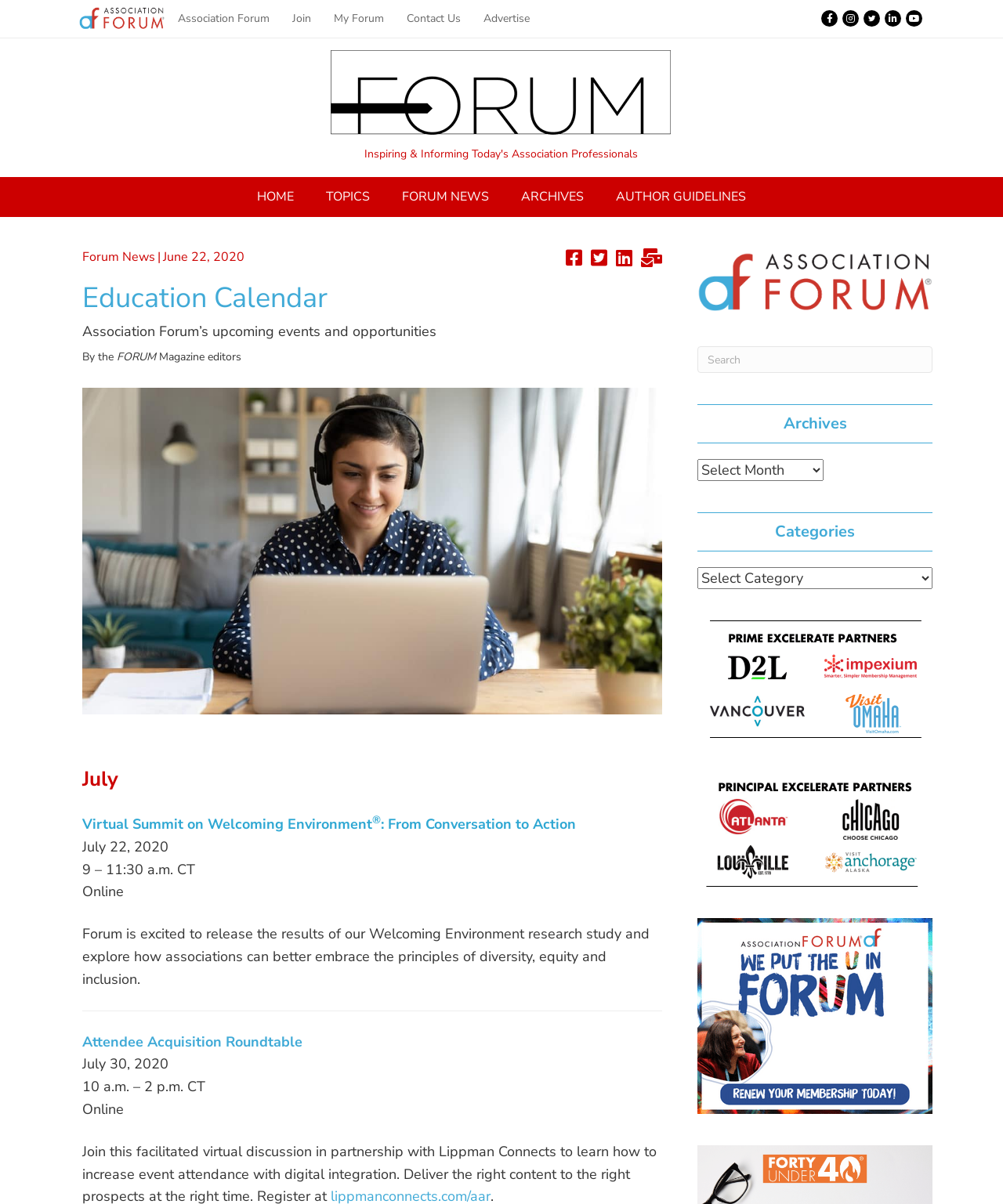Please provide a brief answer to the question using only one word or phrase: 
What is the topic of the Virtual Summit on Welcoming Environment?

Welcoming Environment research study